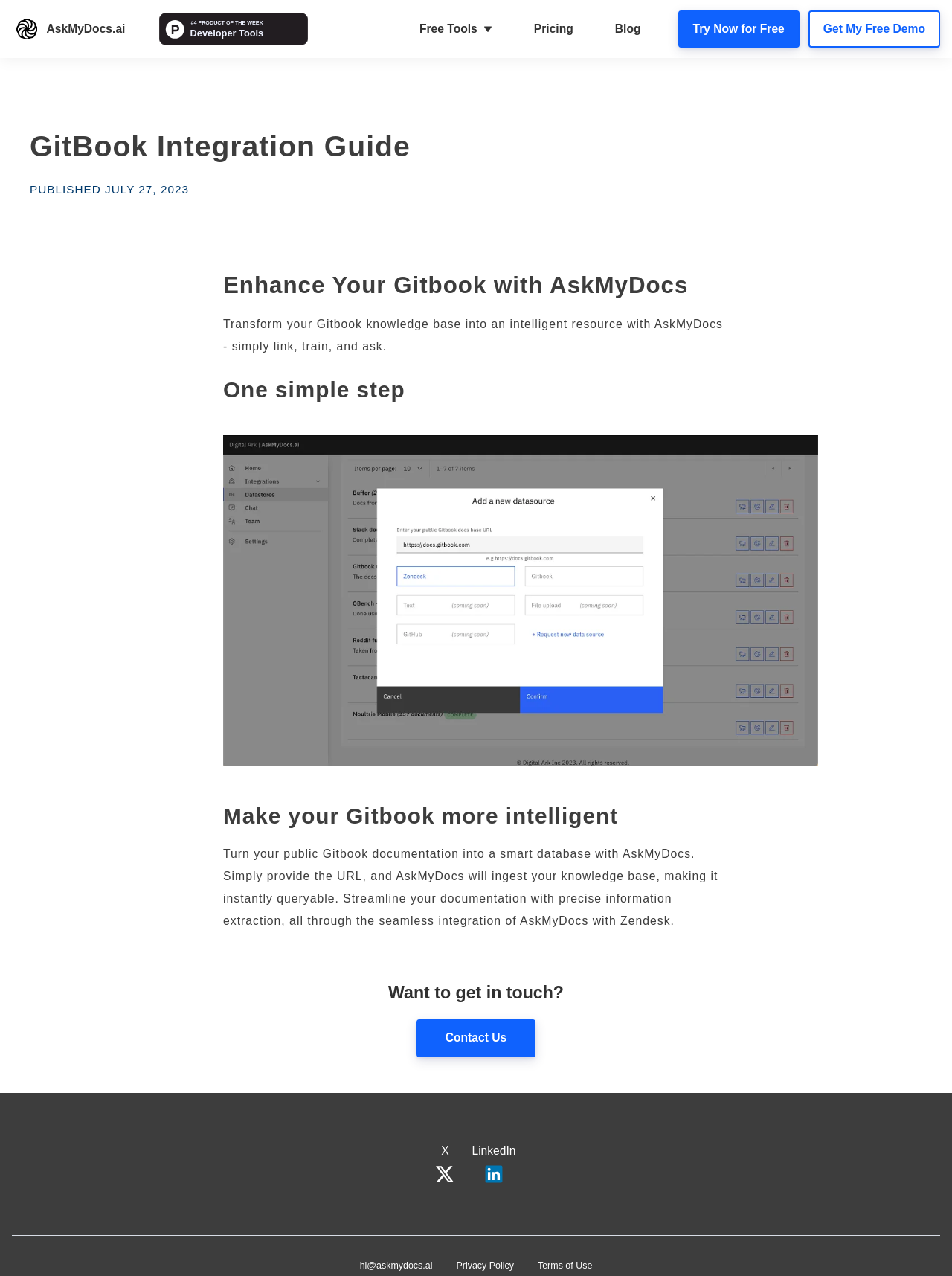Please determine the bounding box coordinates of the element to click on in order to accomplish the following task: "Read the blog". Ensure the coordinates are four float numbers ranging from 0 to 1, i.e., [left, top, right, bottom].

[0.641, 0.014, 0.678, 0.032]